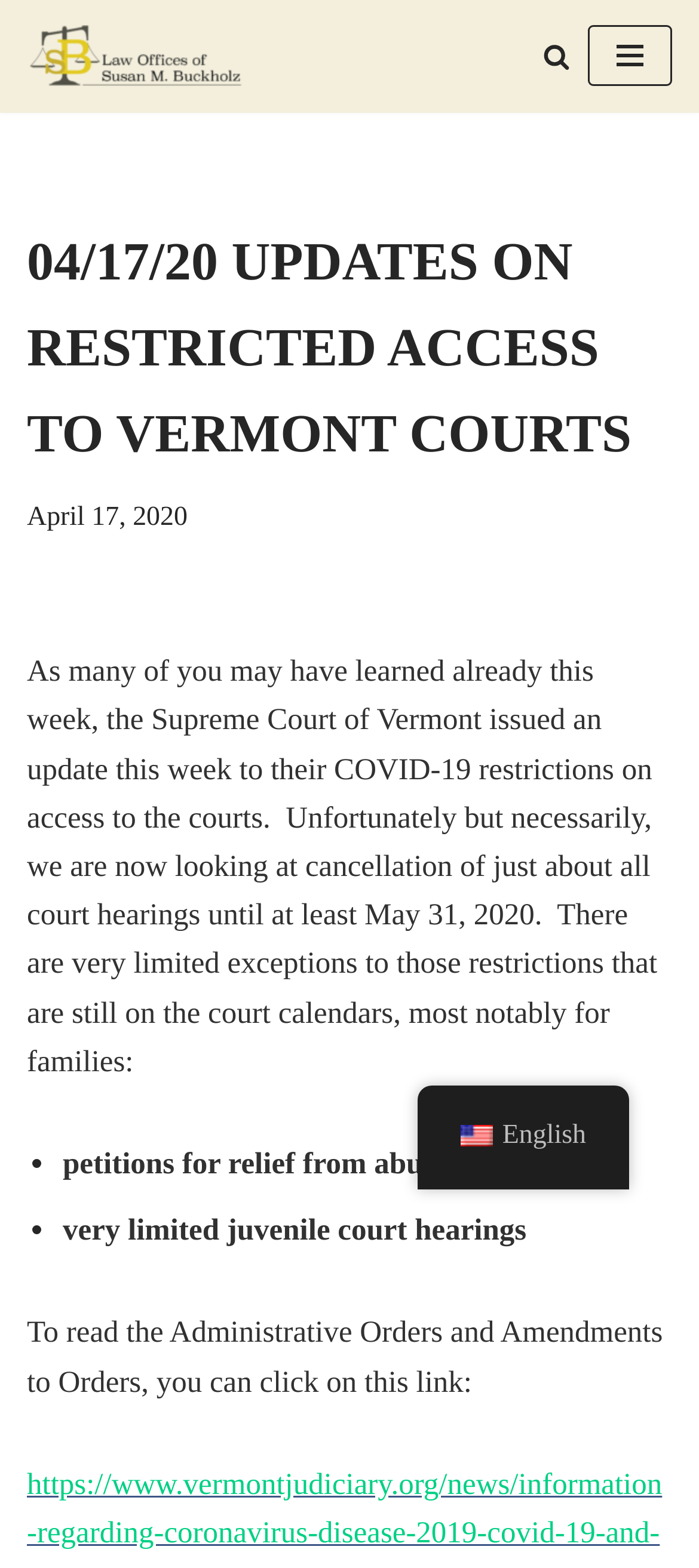Using the webpage screenshot and the element description English, determine the bounding box coordinates. Specify the coordinates in the format (top-left x, top-left y, bottom-right x, bottom-right y) with values ranging from 0 to 1.

[0.598, 0.692, 0.9, 0.75]